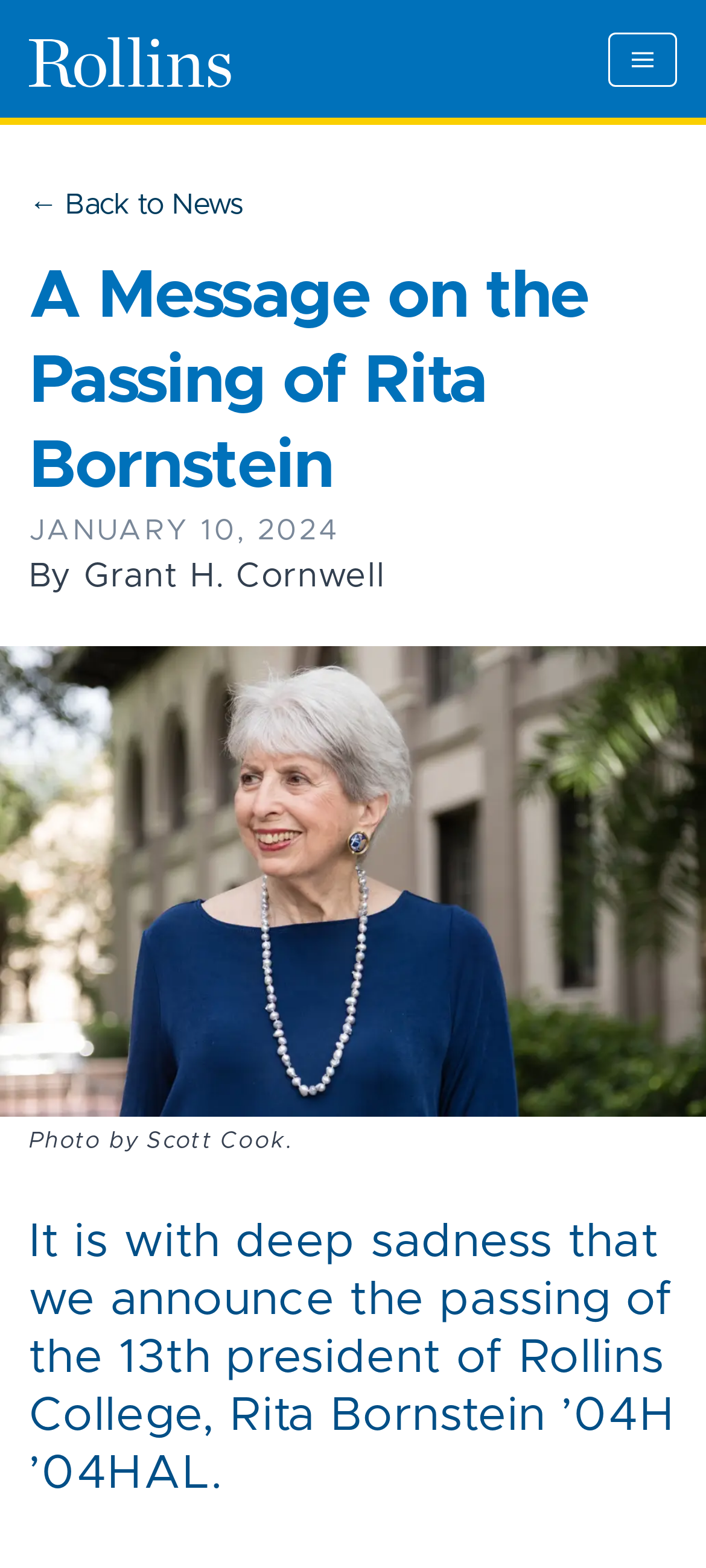Detail the various sections and features present on the webpage.

The webpage is a tribute to Rita Bornstein, the 13th president of Rollins College, who has passed away. At the top left of the page, there is a link to "Rollins" accompanied by a small image of the Rollins logo. On the top right, there is a button labeled "Menu" with a small icon. Below the menu button, there is a navigation section with a breadcrumb trail, which includes a link to go back to the news section.

The main content of the page is headed by a title "A Message on the Passing of Rita Bornstein" in a prominent font size. Below the title, there is a date "JANUARY 10, 2024" followed by the author's name "Grant H. Cornwell". 

A large image of Rita Bornstein takes up most of the page, spanning from the top to the middle section. Below the image, there is a figure caption "Photo by Scott Cook." in a smaller font size. 

The main text of the page is a message announcing Rita Bornstein's passing, which is placed below the image and figure caption. The text is a heartfelt message expressing deep sadness at her passing.